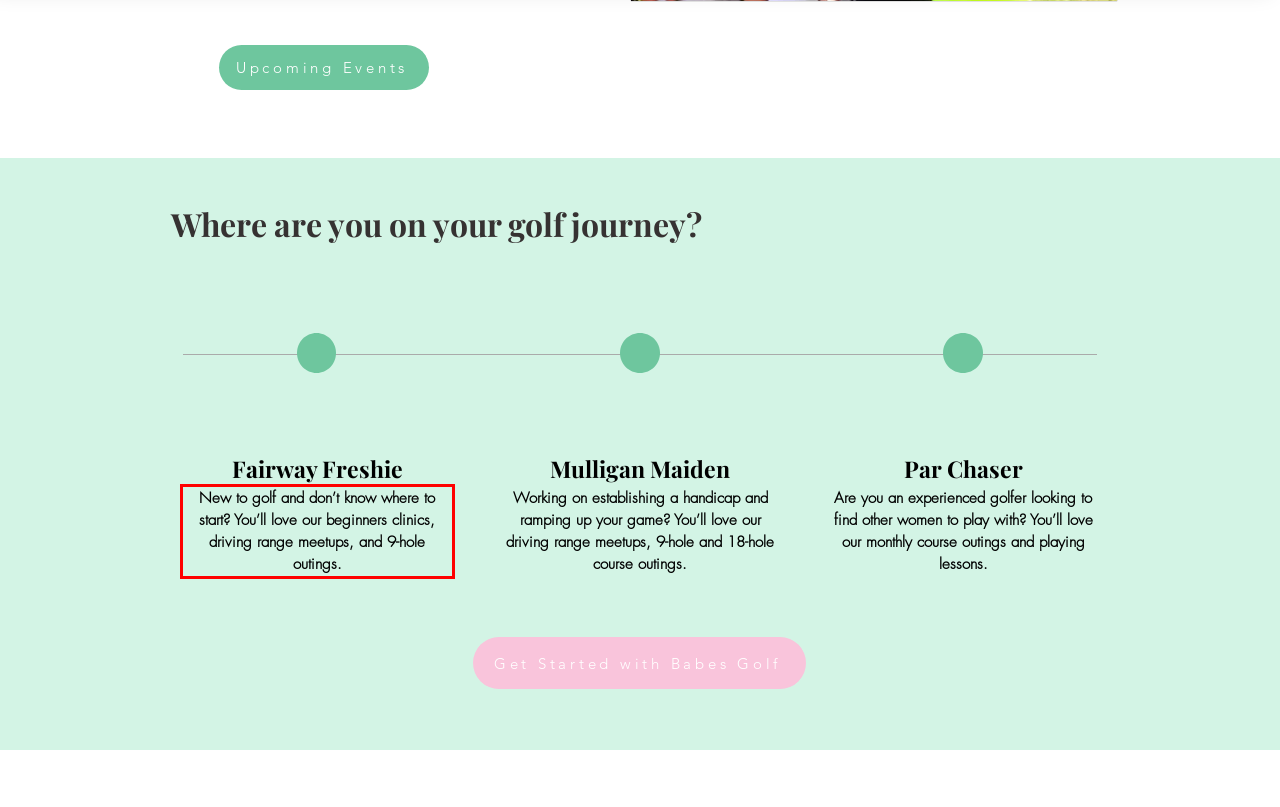Please look at the screenshot provided and find the red bounding box. Extract the text content contained within this bounding box.

New to golf and don’t know where to start? You’ll love our beginners clinics, driving range meetups, and 9-hole outings.